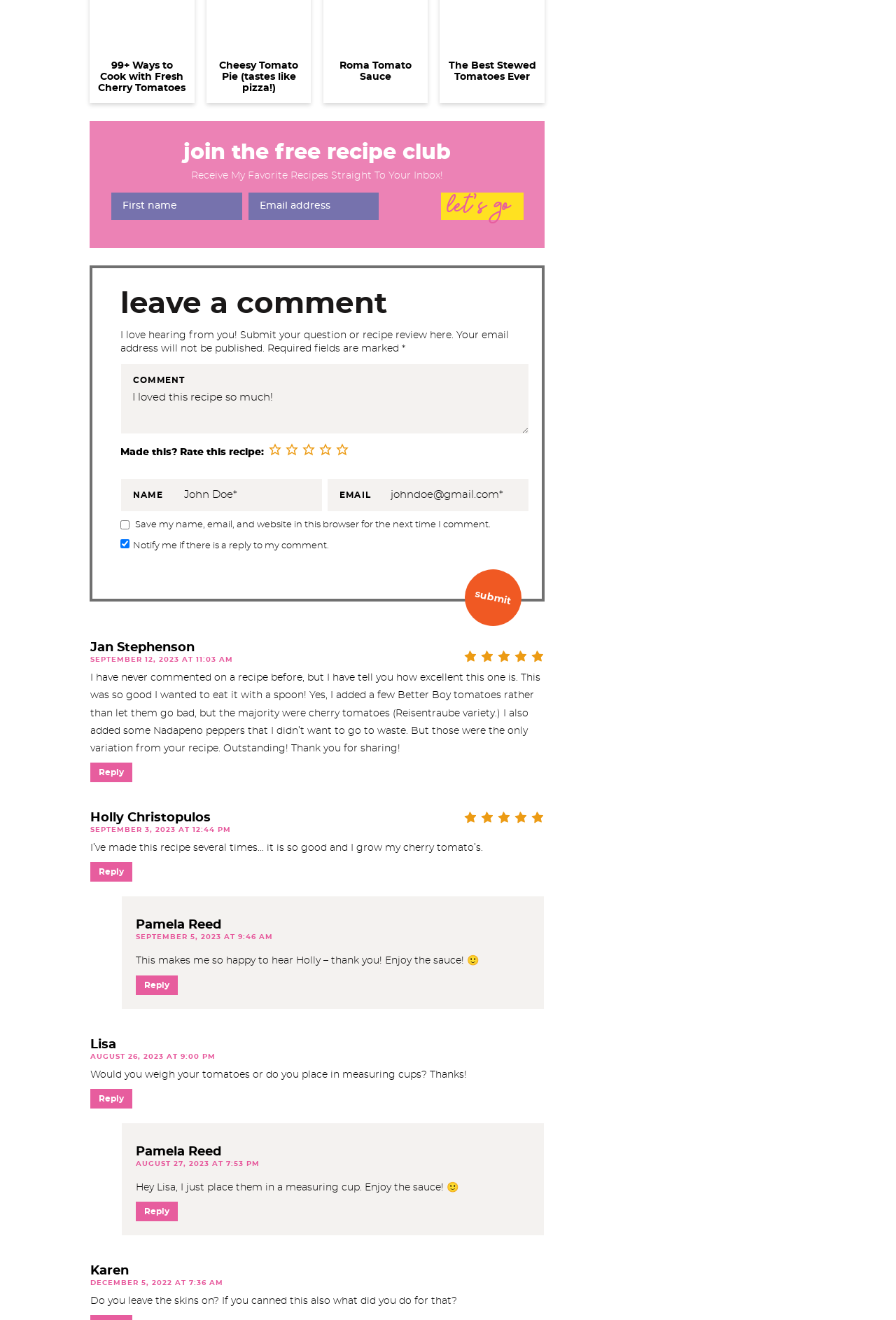What is the purpose of the 'leave a comment' section?
Please use the image to provide an in-depth answer to the question.

The 'leave a comment' section is a form that allows users to input their name, email address, and comment or recipe review. This is evident from the presence of text fields for name and email address, as well as a textarea for the comment or review, and a submit button with the text 'Submit'.